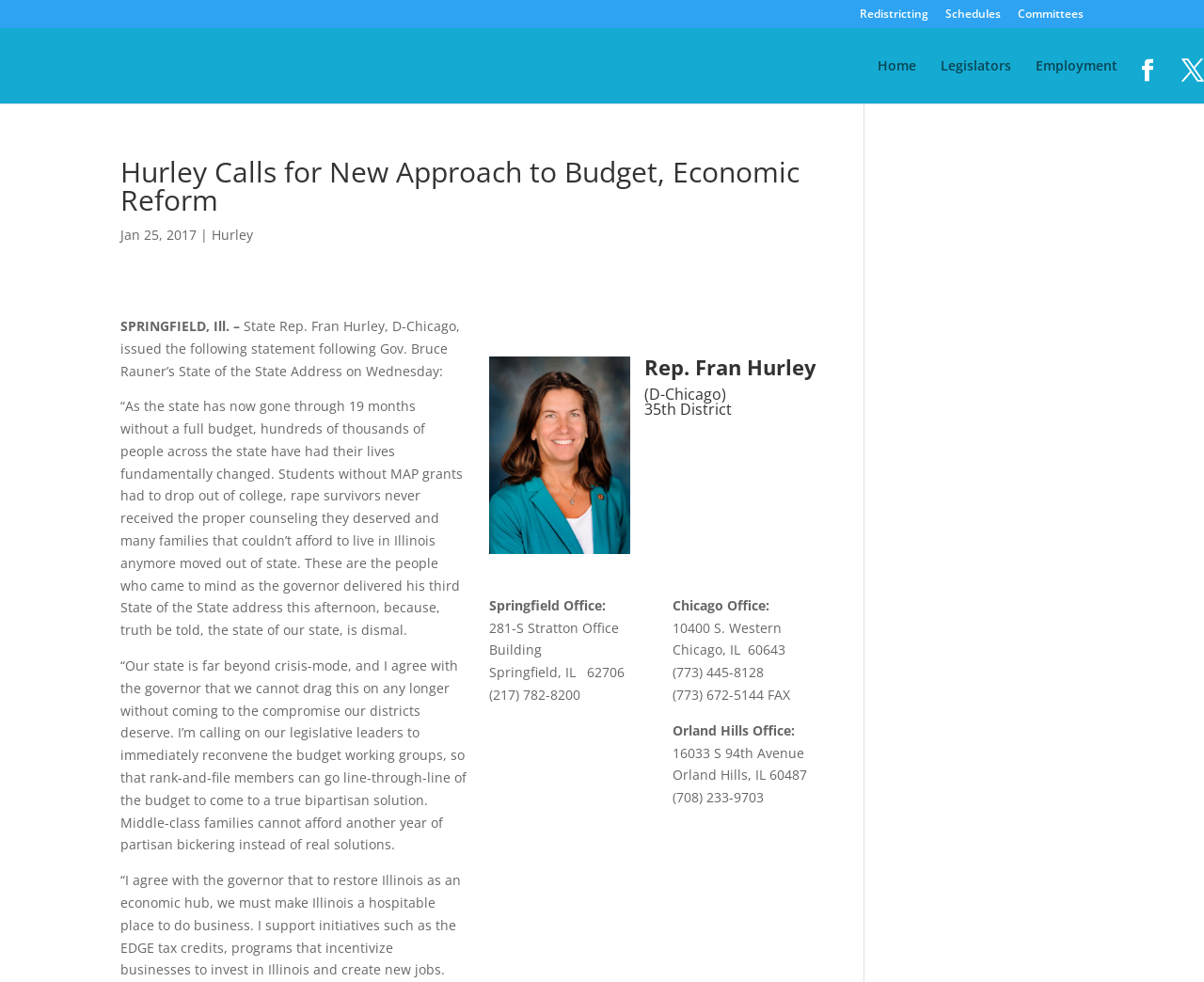What is the date of the statement issued by Rep. Fran Hurley?
Please answer the question with a detailed and comprehensive explanation.

I found the answer by looking at the date mentioned in the statement, which is Jan 25, 2017. This indicates that the statement was issued on this date.